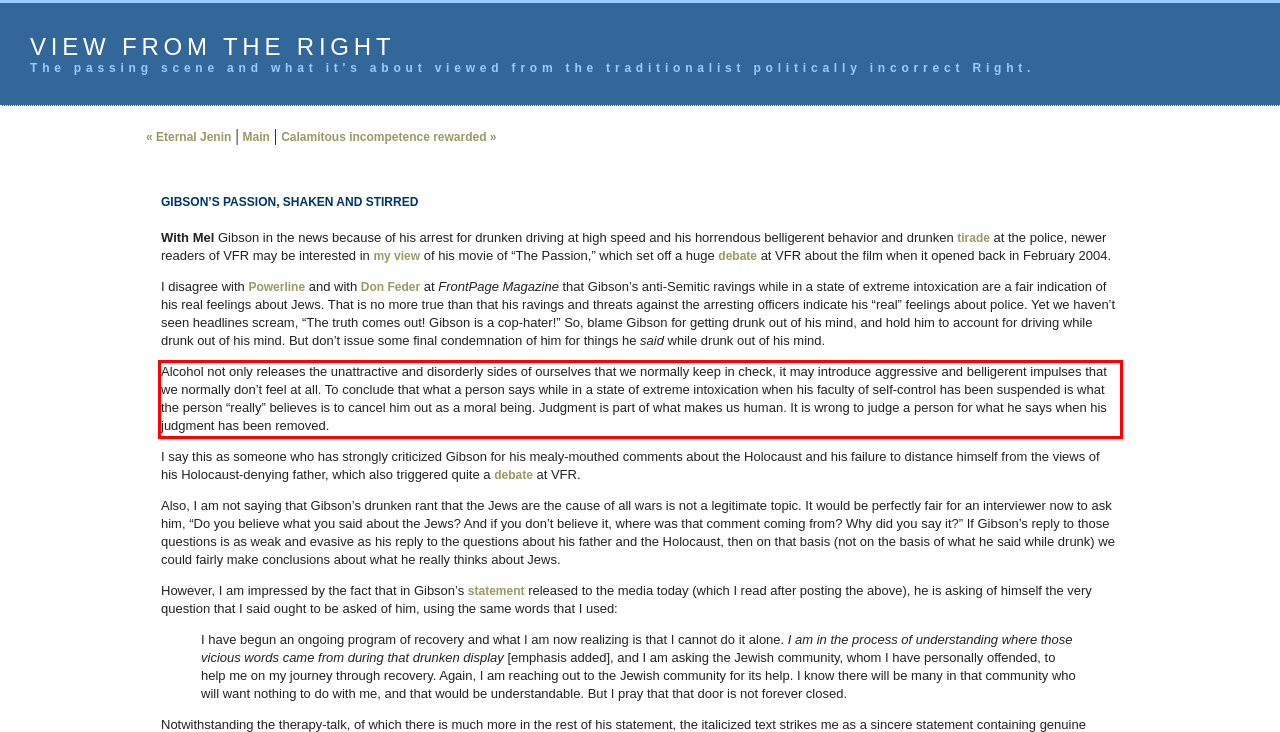There is a screenshot of a webpage with a red bounding box around a UI element. Please use OCR to extract the text within the red bounding box.

Alcohol not only releases the unattractive and disorderly sides of ourselves that we normally keep in check, it may introduce aggressive and belligerent impulses that we normally don’t feel at all. To conclude that what a person says while in a state of extreme intoxication when his faculty of self-control has been suspended is what the person “really” believes is to cancel him out as a moral being. Judgment is part of what makes us human. It is wrong to judge a person for what he says when his judgment has been removed.